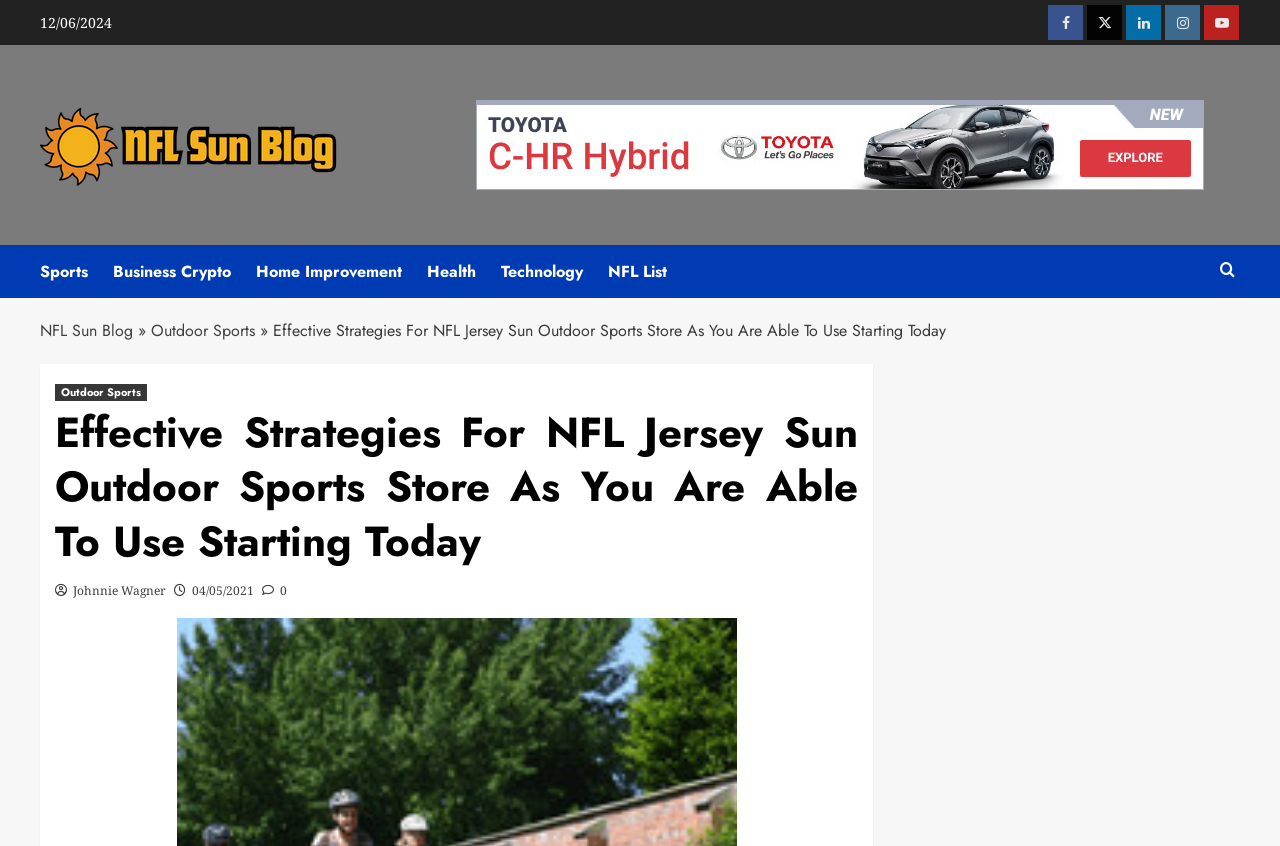Pinpoint the bounding box coordinates of the clickable area needed to execute the instruction: "Browse Sports category". The coordinates should be specified as four float numbers between 0 and 1, i.e., [left, top, right, bottom].

[0.031, 0.29, 0.088, 0.352]